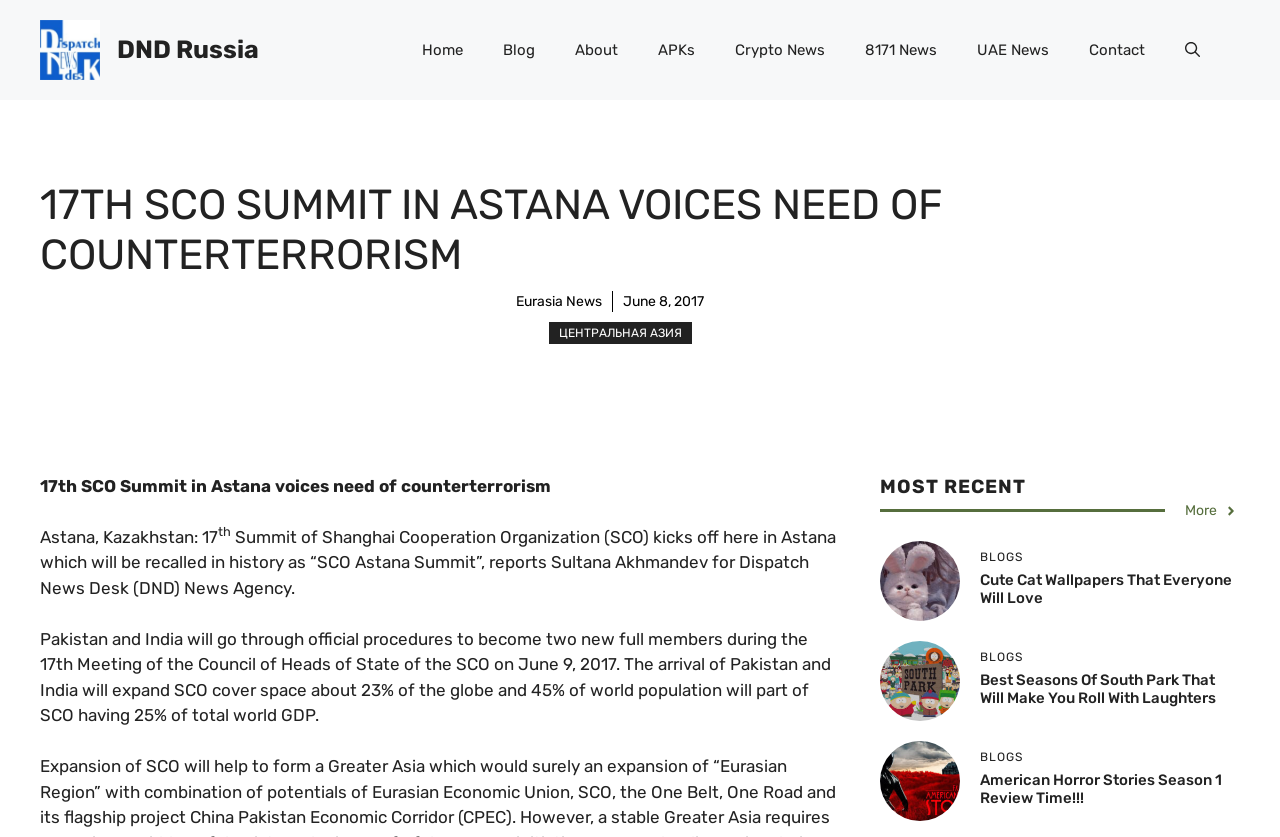What is the name of the organization mentioned in the article?
Answer the question with detailed information derived from the image.

The article mentions the 17th SCO Summit in Astana, and SCO stands for Shanghai Cooperation Organization, which is a regional organization that includes countries from Central Asia, Russia, and China.